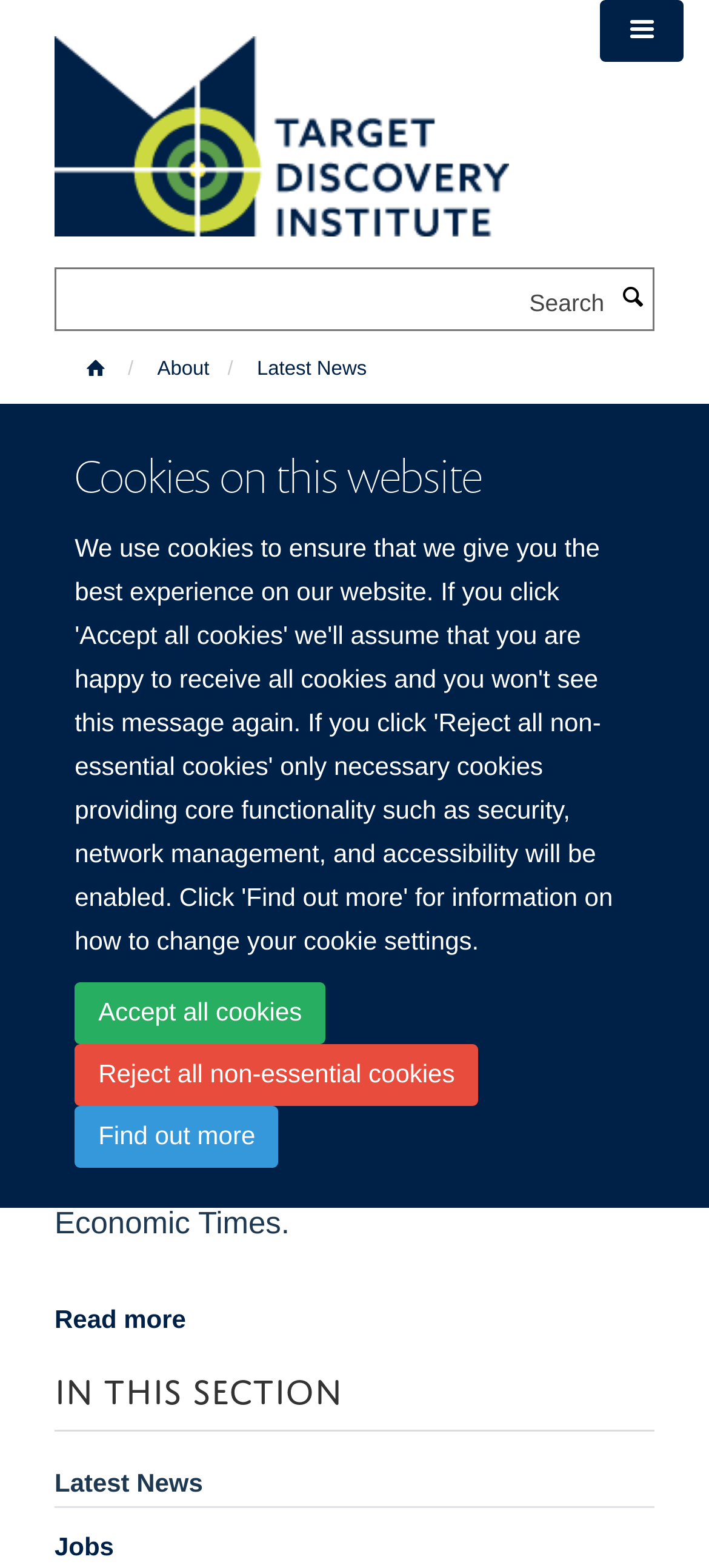Determine the bounding box coordinates of the element's region needed to click to follow the instruction: "Read more about MERS vaccine". Provide these coordinates as four float numbers between 0 and 1, formatted as [left, top, right, bottom].

[0.077, 0.832, 0.262, 0.851]